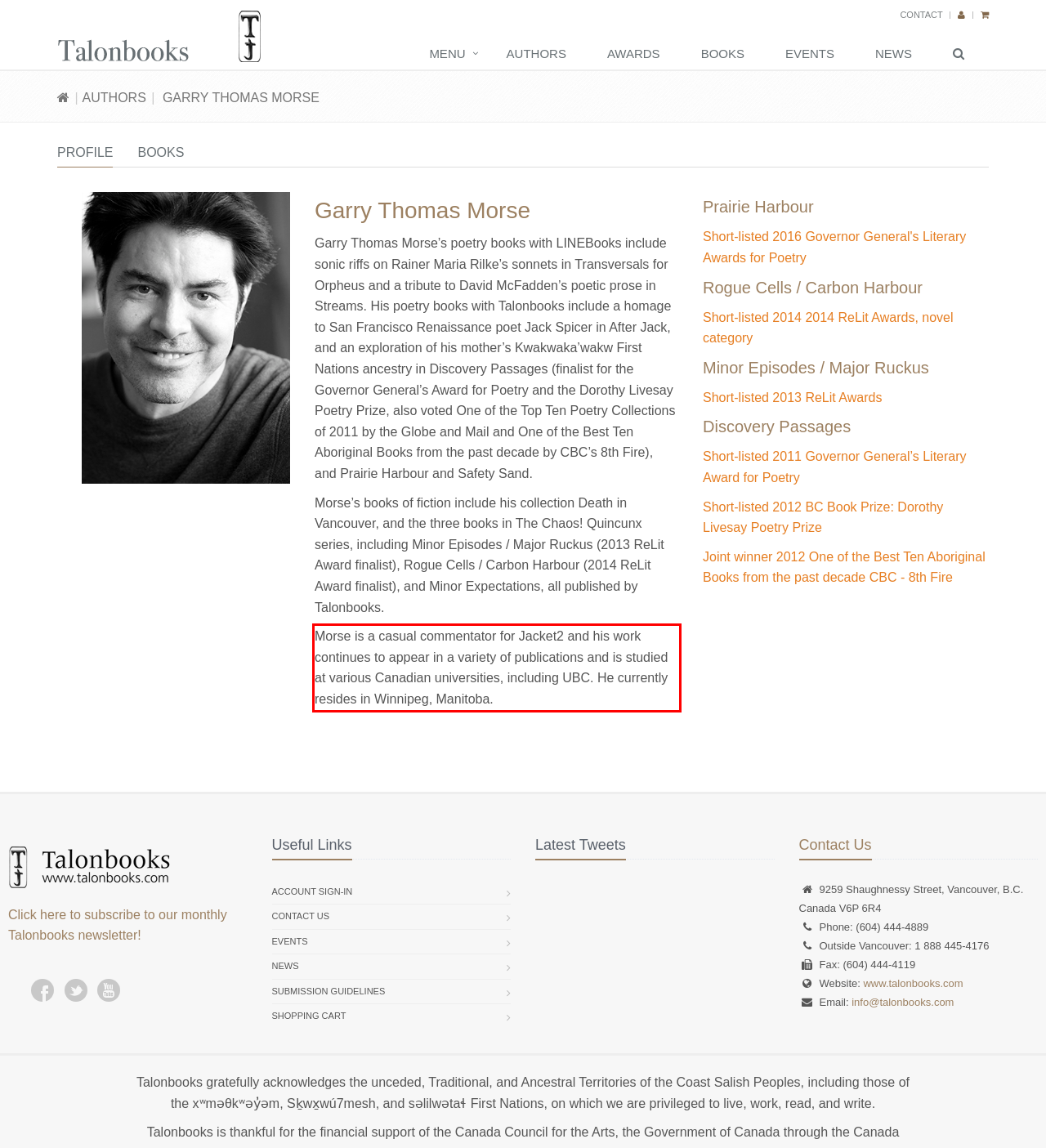Please identify and extract the text from the UI element that is surrounded by a red bounding box in the provided webpage screenshot.

Morse is a casual commentator for Jacket2 and his work continues to appear in a variety of publications and is studied at various Canadian universities, including UBC. He currently resides in Winnipeg, Manitoba.